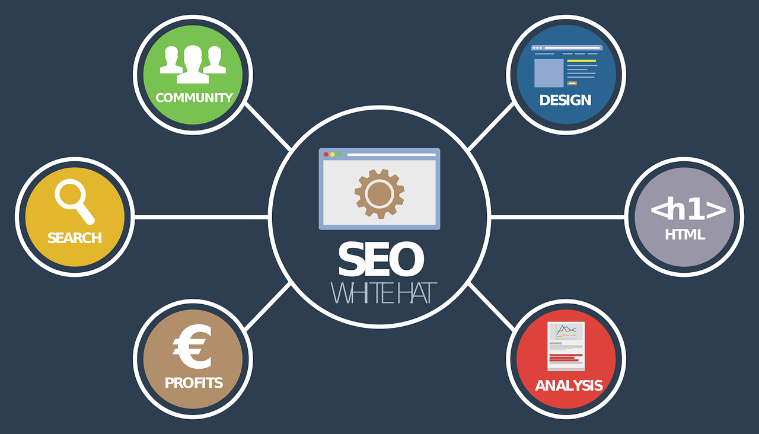Please answer the following query using a single word or phrase: 
What is the purpose of the webpage icon?

Emphasizing user experience